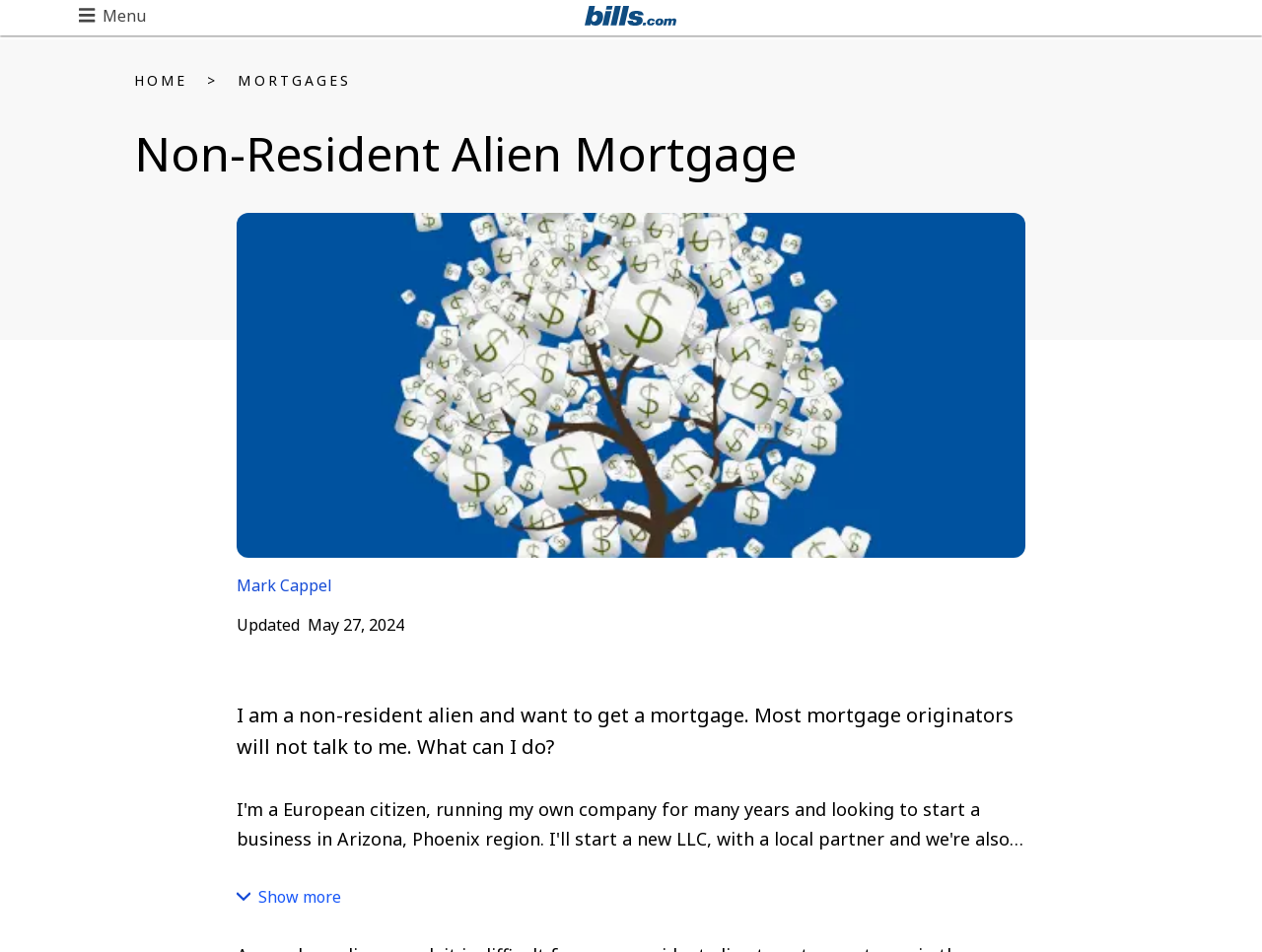When was the article updated?
Based on the screenshot, respond with a single word or phrase.

May 27, 2024